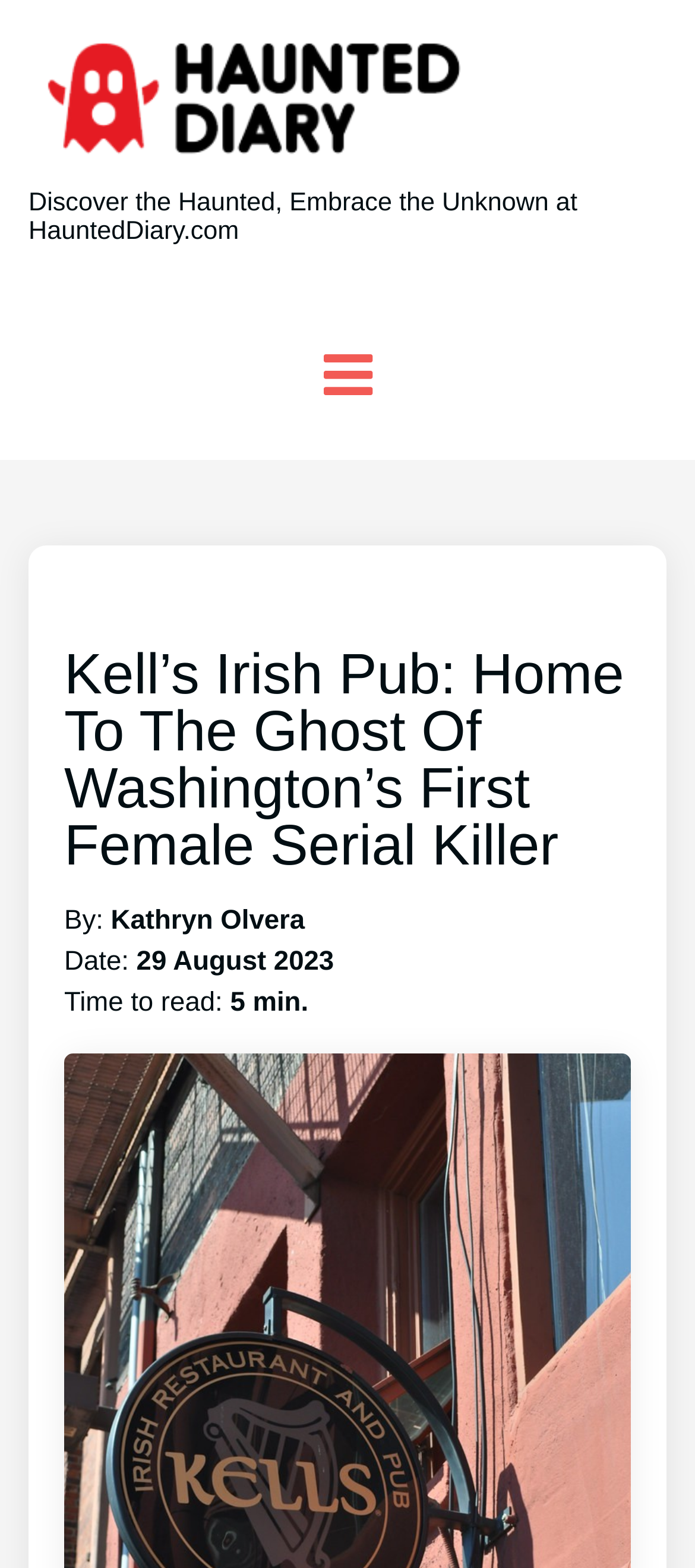What is the name of the website mentioned in the webpage?
Using the visual information, respond with a single word or phrase.

HauntedDiary.com